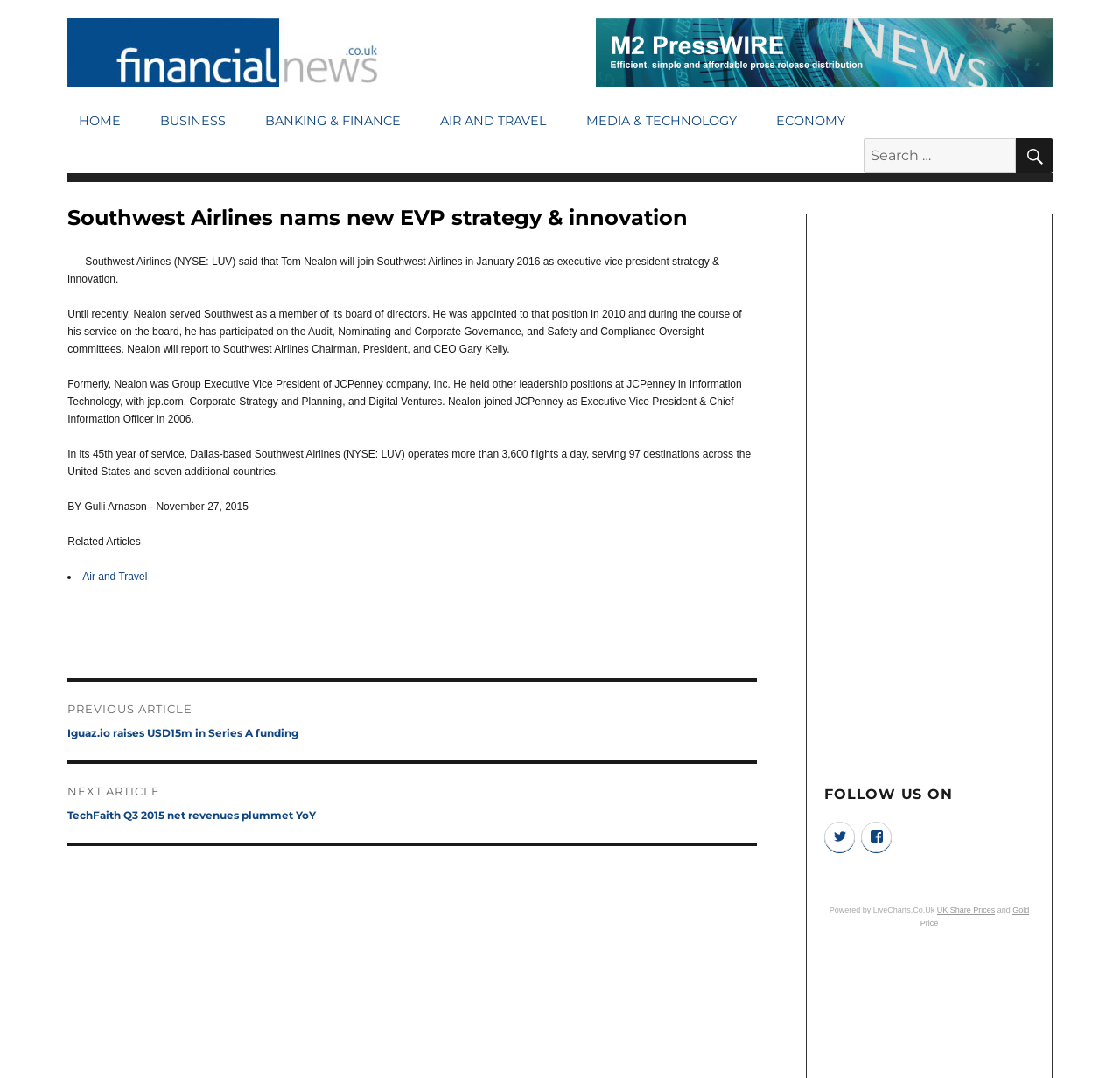Can you find the bounding box coordinates of the area I should click to execute the following instruction: "Follow on Twitter"?

[0.736, 0.762, 0.764, 0.791]